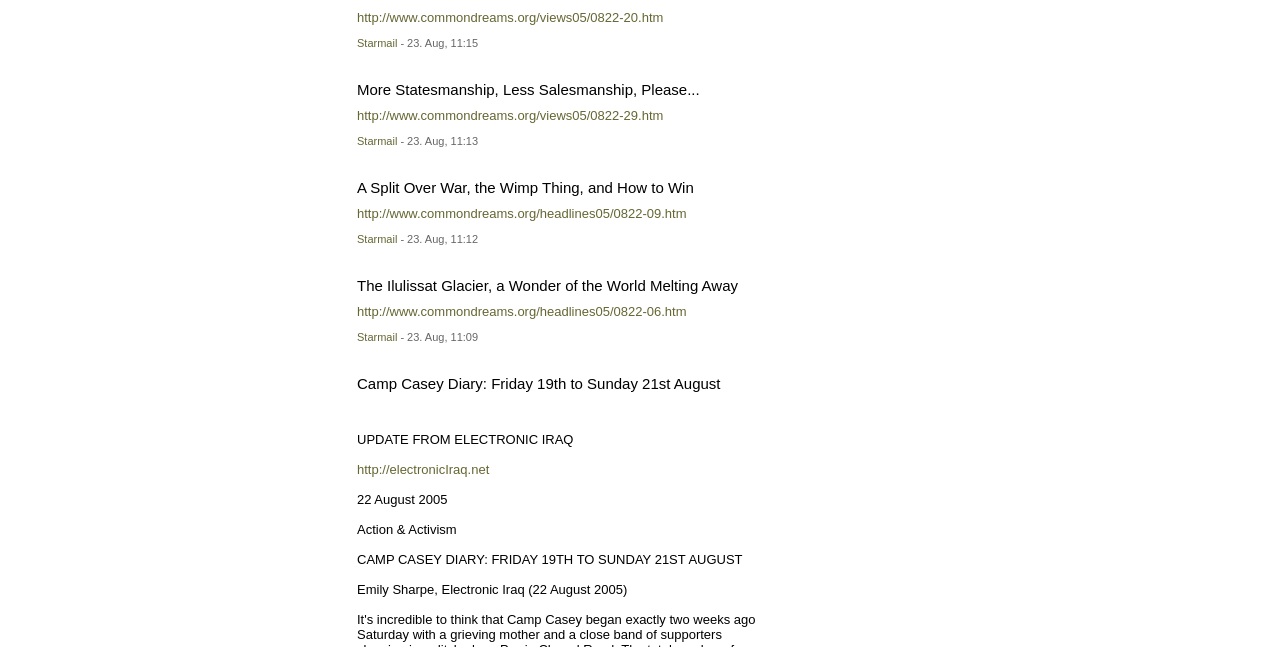Please locate the clickable area by providing the bounding box coordinates to follow this instruction: "read the article 'The Ilulissat Glacier, a Wonder of the World Melting Away'".

[0.279, 0.428, 0.598, 0.454]